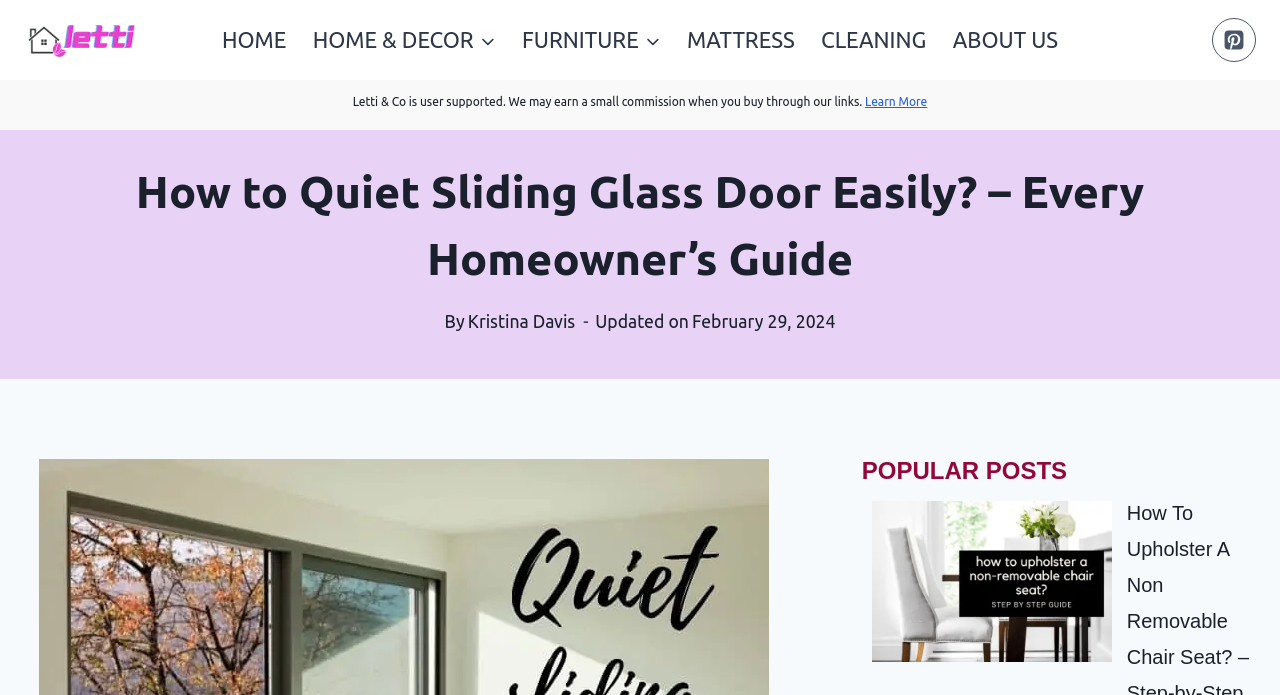Locate the bounding box coordinates of the area to click to fulfill this instruction: "Click the HOME link". The bounding box should be presented as four float numbers between 0 and 1, in the order [left, top, right, bottom].

[0.163, 0.0, 0.234, 0.115]